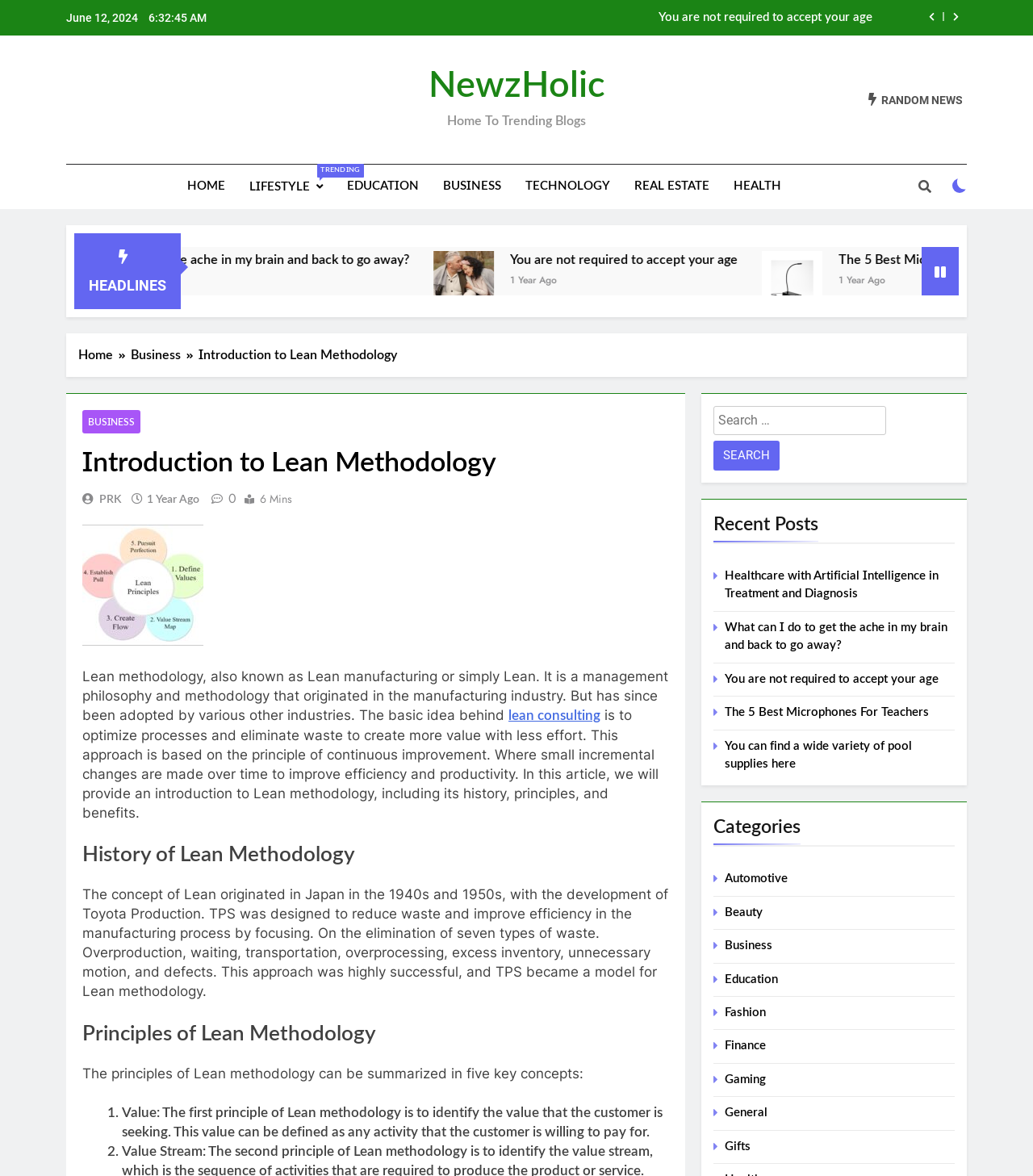Answer succinctly with a single word or phrase:
What is the name of the blog?

NewzHolic